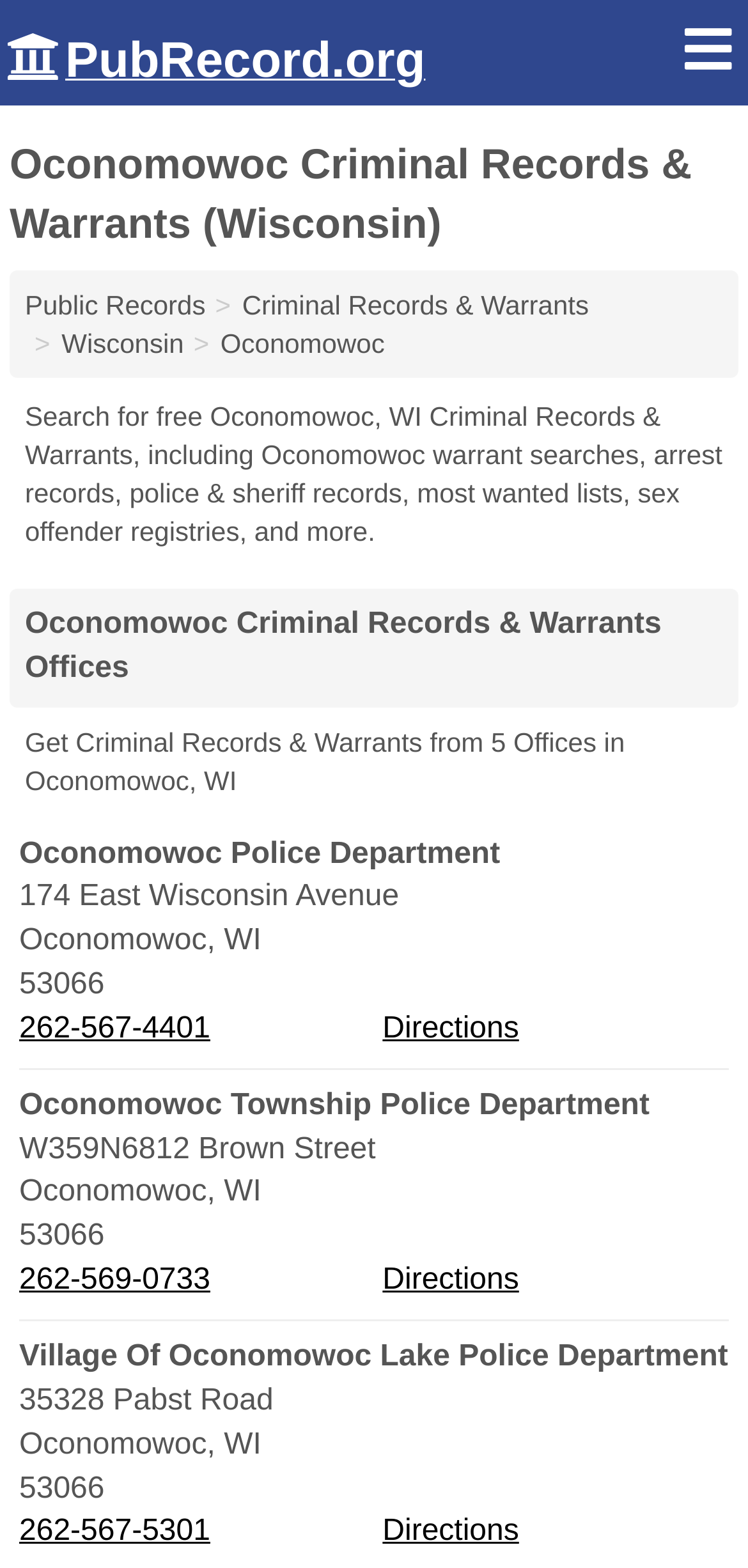Offer an extensive depiction of the webpage and its key elements.

This webpage is focused on providing free Oconomowoc criminal records and warrants from Wisconsin government offices and an official criminal records and warrants database. At the top, there is a link to PubRecord.org, followed by a heading that reads "Oconomowoc Criminal Records & Warrants (Wisconsin)". Below this heading, there are three links: "Public Records", "Criminal Records & Warrants", and "Wisconsin", which are aligned horizontally. 

To the right of these links, there is another link to "Oconomowoc". Below these links, there is a paragraph of text that explains the purpose of the webpage, which is to search for free Oconomowoc criminal records and warrants, including warrant searches, arrest records, police and sheriff records, and more.

Further down, there is a heading that reads "Oconomowoc Criminal Records & Warrants Offices", followed by a subheading that states "Get Criminal Records & Warrants from 5 Offices in Oconomowoc, WI". Below this, there are five sections, each containing information about a different office, including the Oconomowoc Police Department, Oconomowoc Township Police Department, and Village Of Oconomowoc Lake Police Department. Each section includes the office's name, address, and phone number, as well as a link to get directions.